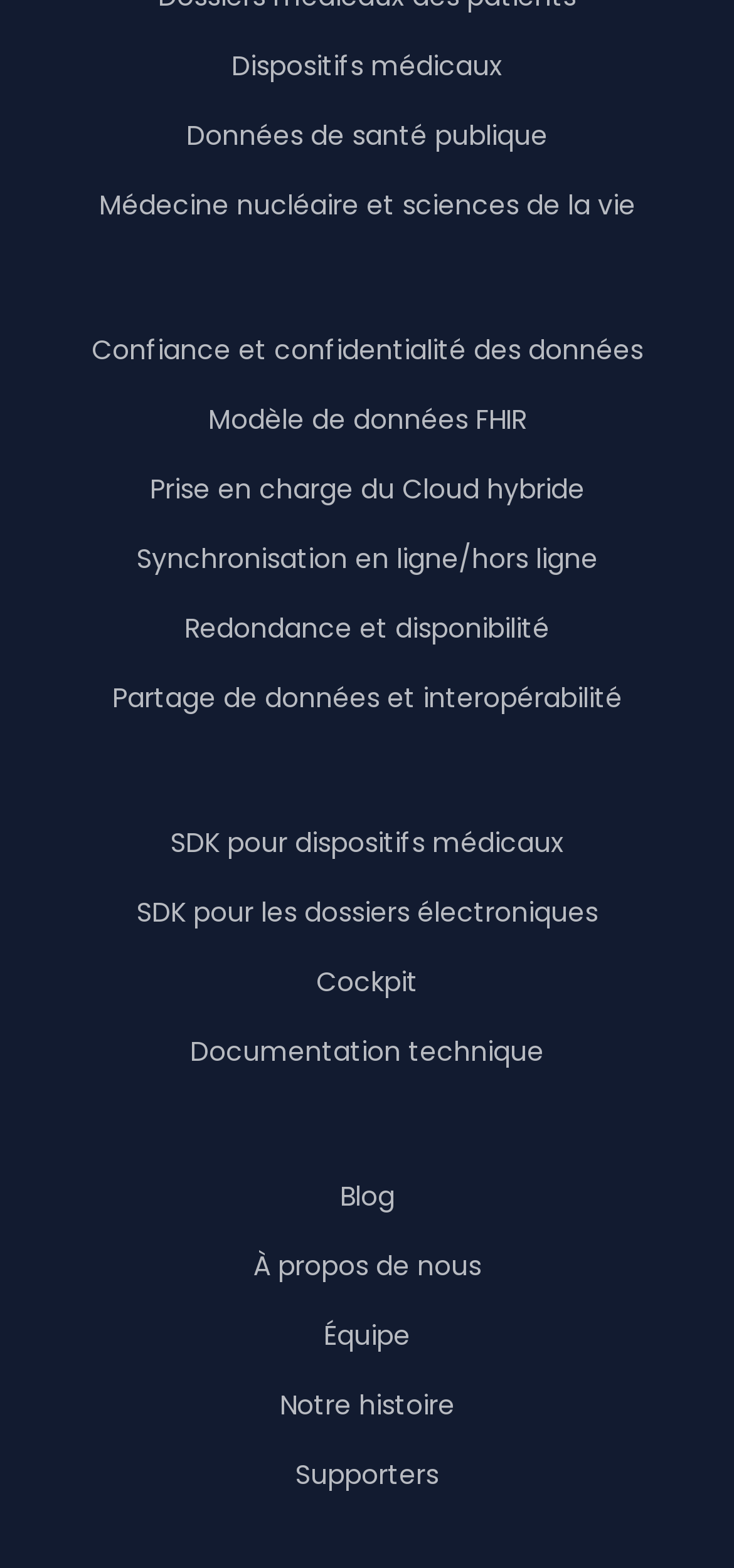Extract the bounding box coordinates for the UI element described as: "Modèle de données FHIR".

[0.283, 0.255, 0.717, 0.28]